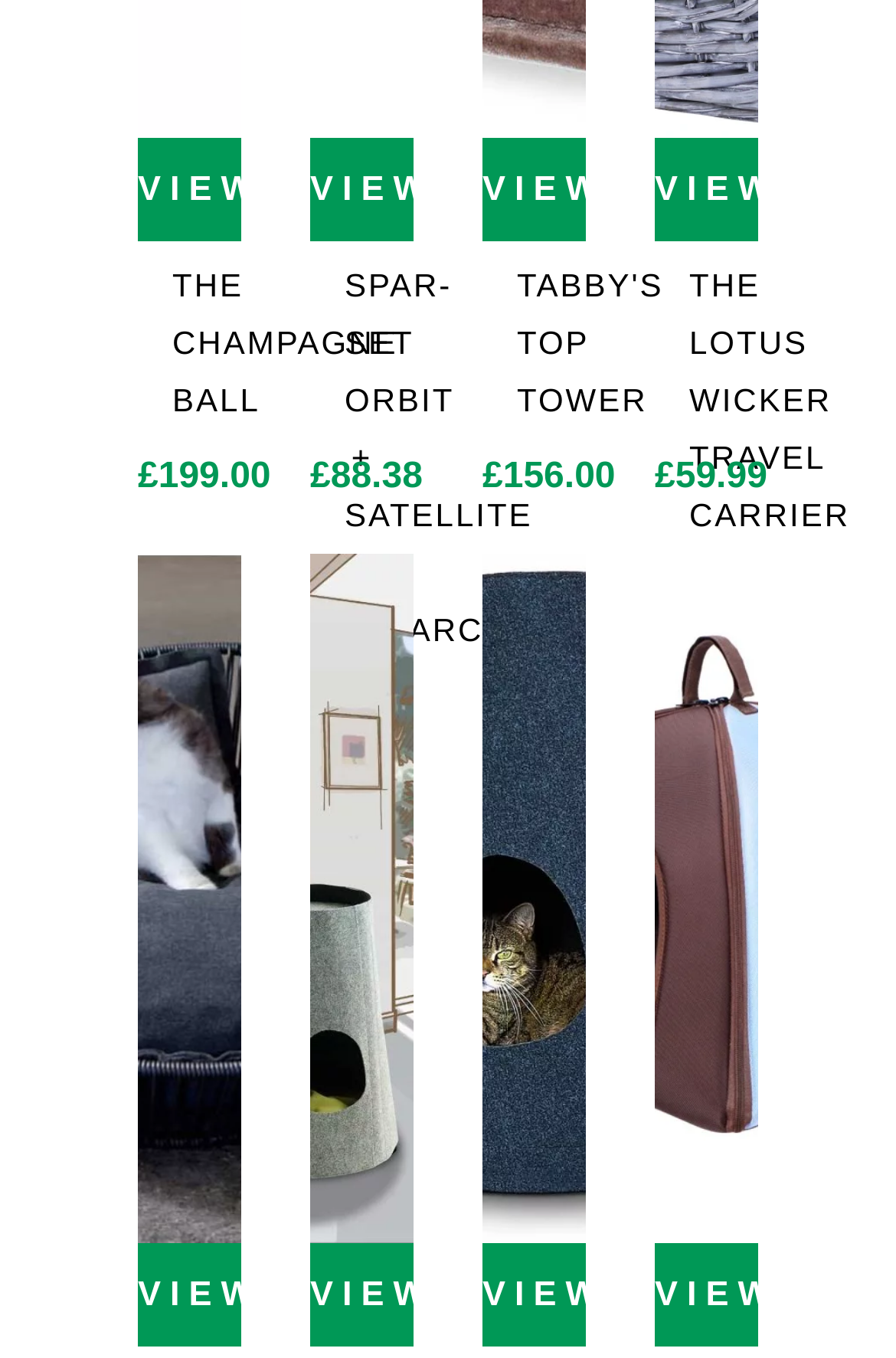What is the price of THE CHAMPAGNE BALL?
By examining the image, provide a one-word or phrase answer.

£199.00